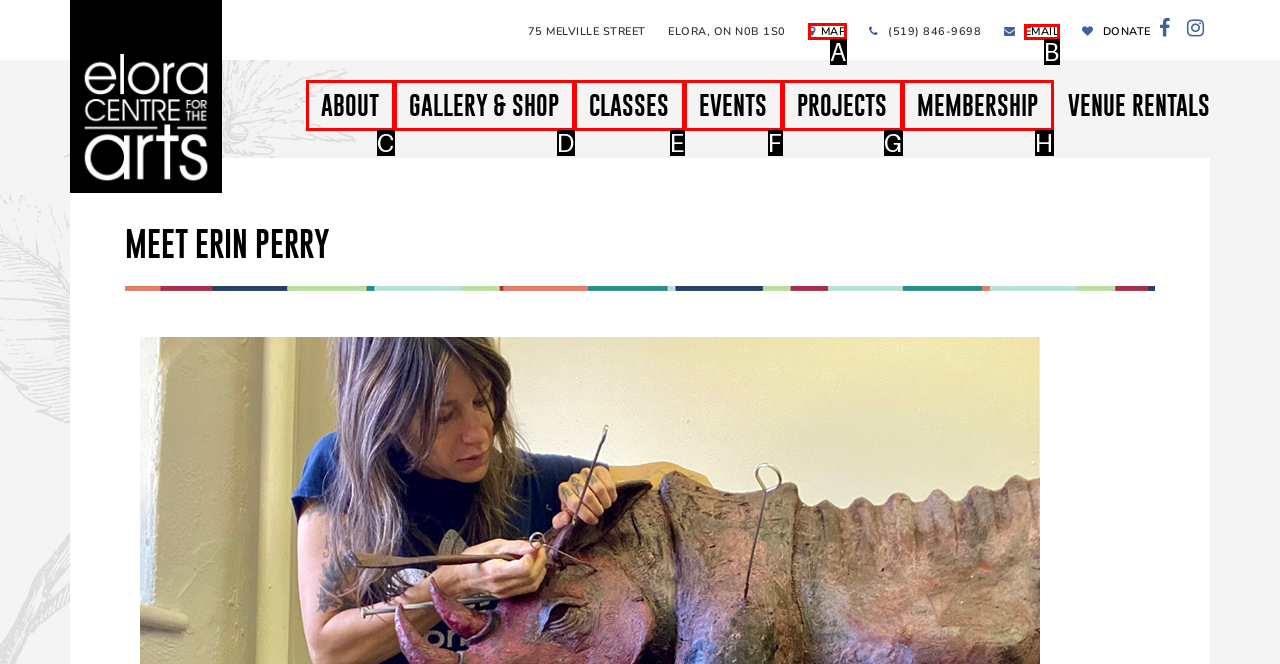Identify the letter of the UI element you need to select to accomplish the task: view map.
Respond with the option's letter from the given choices directly.

A